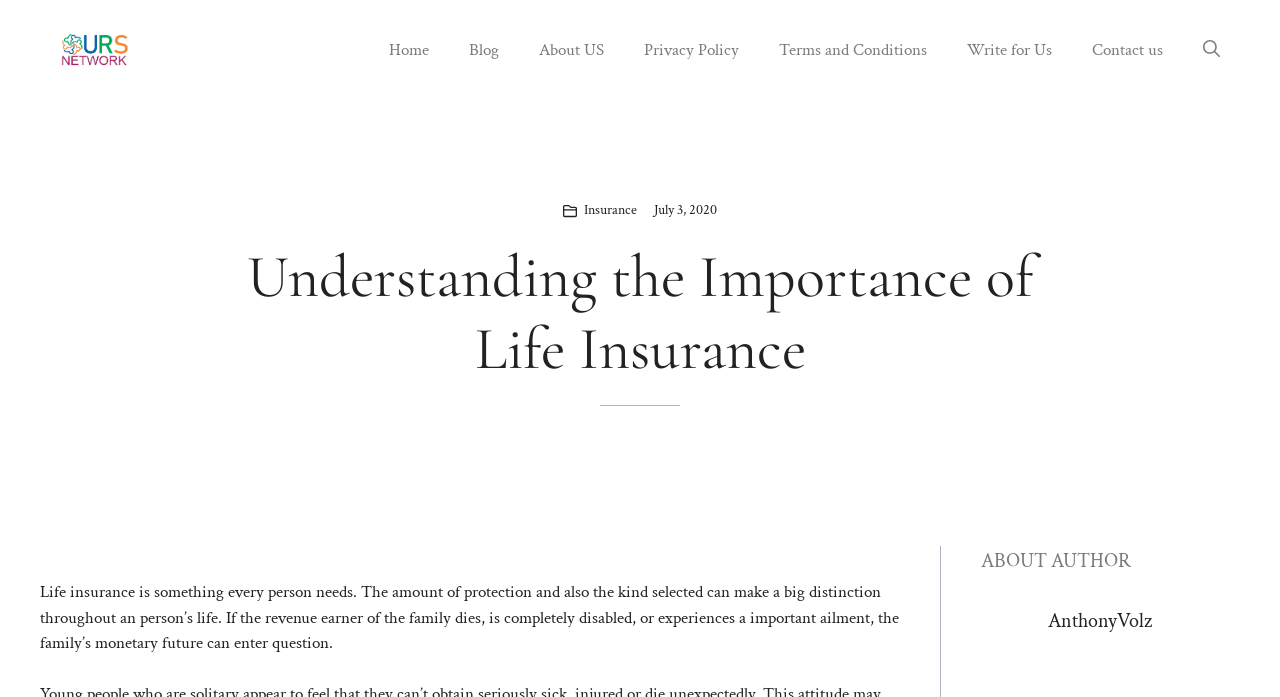Respond to the question below with a single word or phrase:
What is the date mentioned in the article?

July 3, 2020